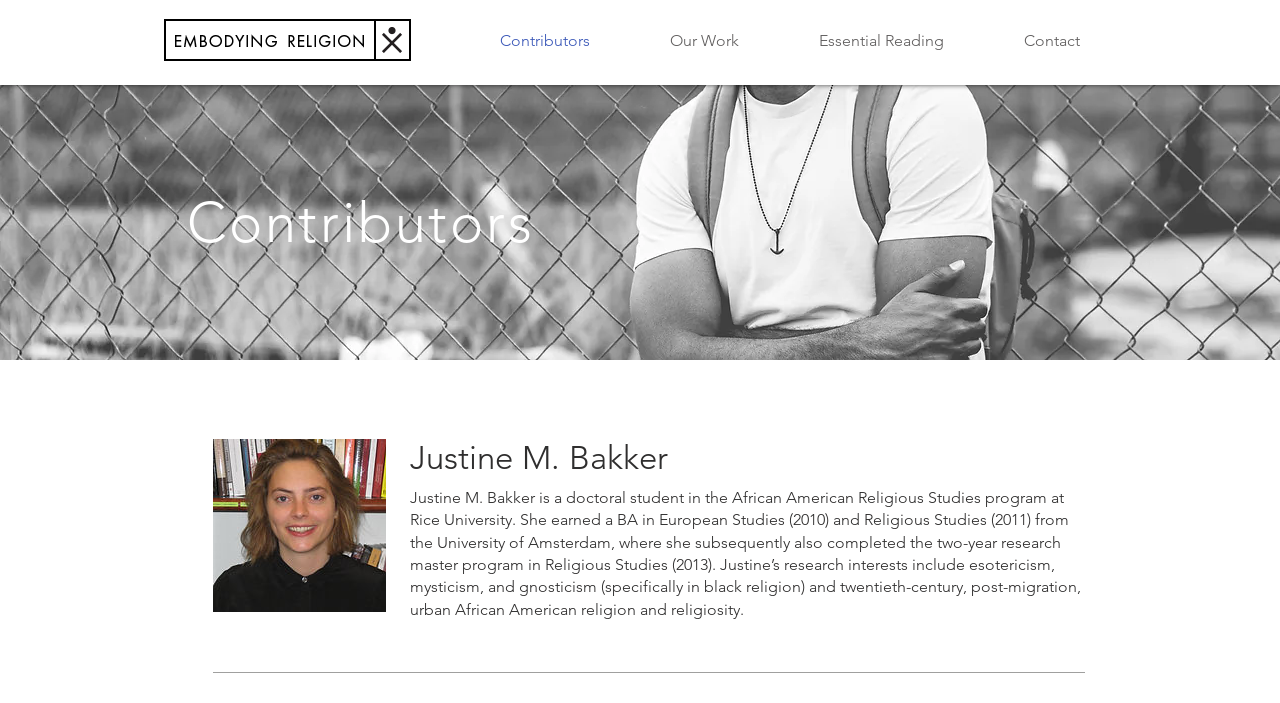Highlight the bounding box of the UI element that corresponds to this description: "Contact".

[0.769, 0.038, 0.875, 0.077]